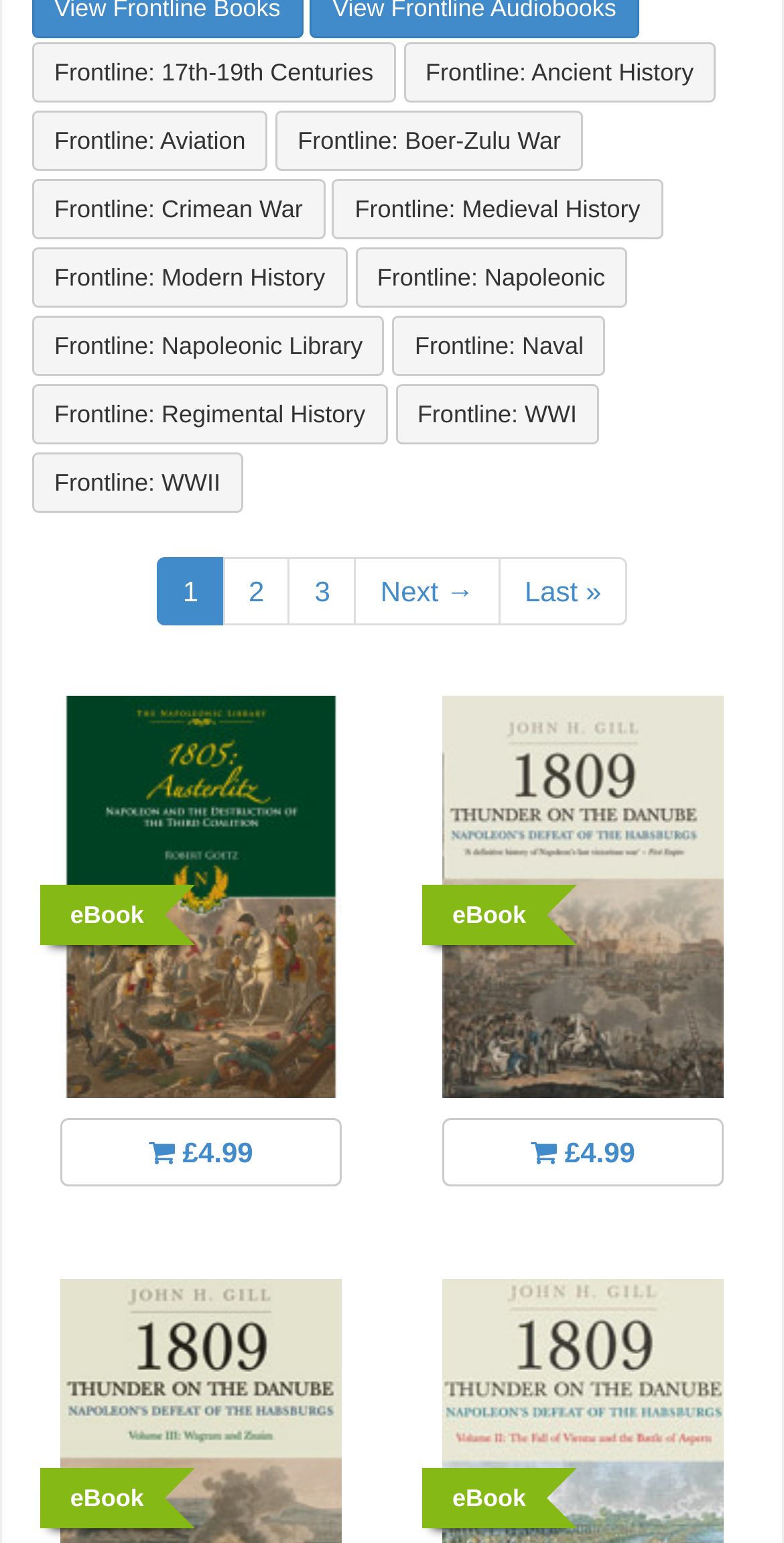Please provide a comprehensive answer to the question below using the information from the image: What is the purpose of the 'Next →' link?

The 'Next →' link is typically used to navigate to the next page of a list or a sequence of items, in this case, likely a list of eBooks or historical resources.